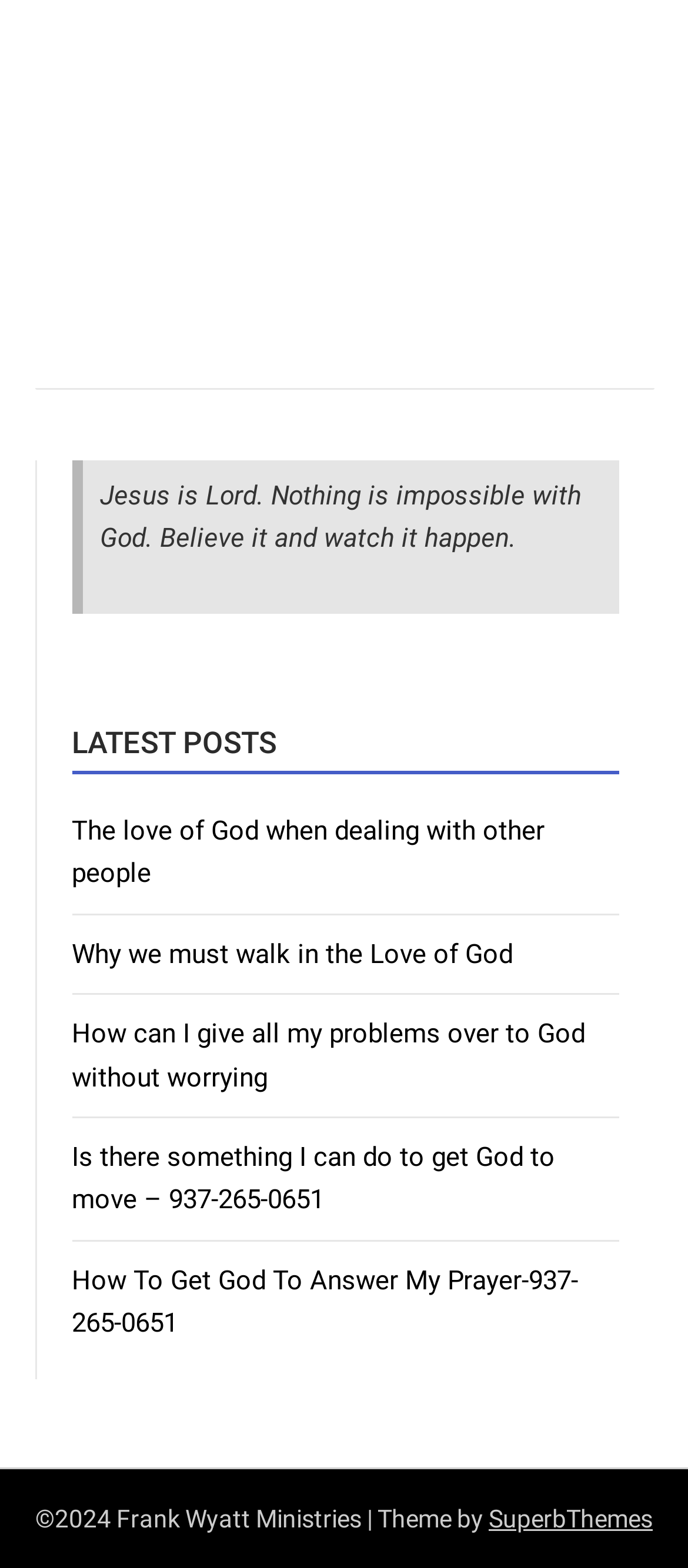How many links are there in the 'LATEST POSTS' section?
Provide a concise answer using a single word or phrase based on the image.

5